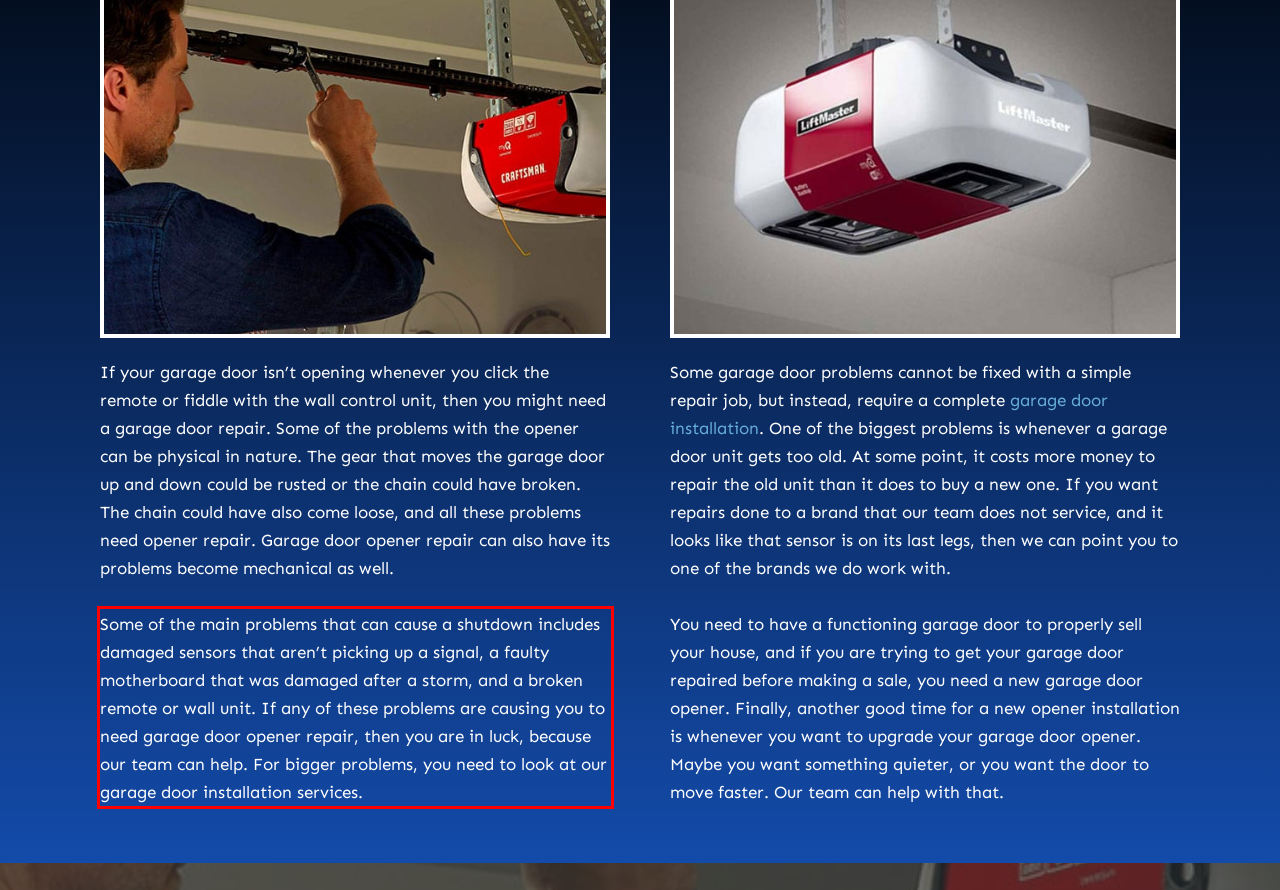From the given screenshot of a webpage, identify the red bounding box and extract the text content within it.

Some of the main problems that can cause a shutdown includes damaged sensors that aren’t picking up a signal, a faulty motherboard that was damaged after a storm, and a broken remote or wall unit. If any of these problems are causing you to need garage door opener repair, then you are in luck, because our team can help. For bigger problems, you need to look at our garage door installation services.